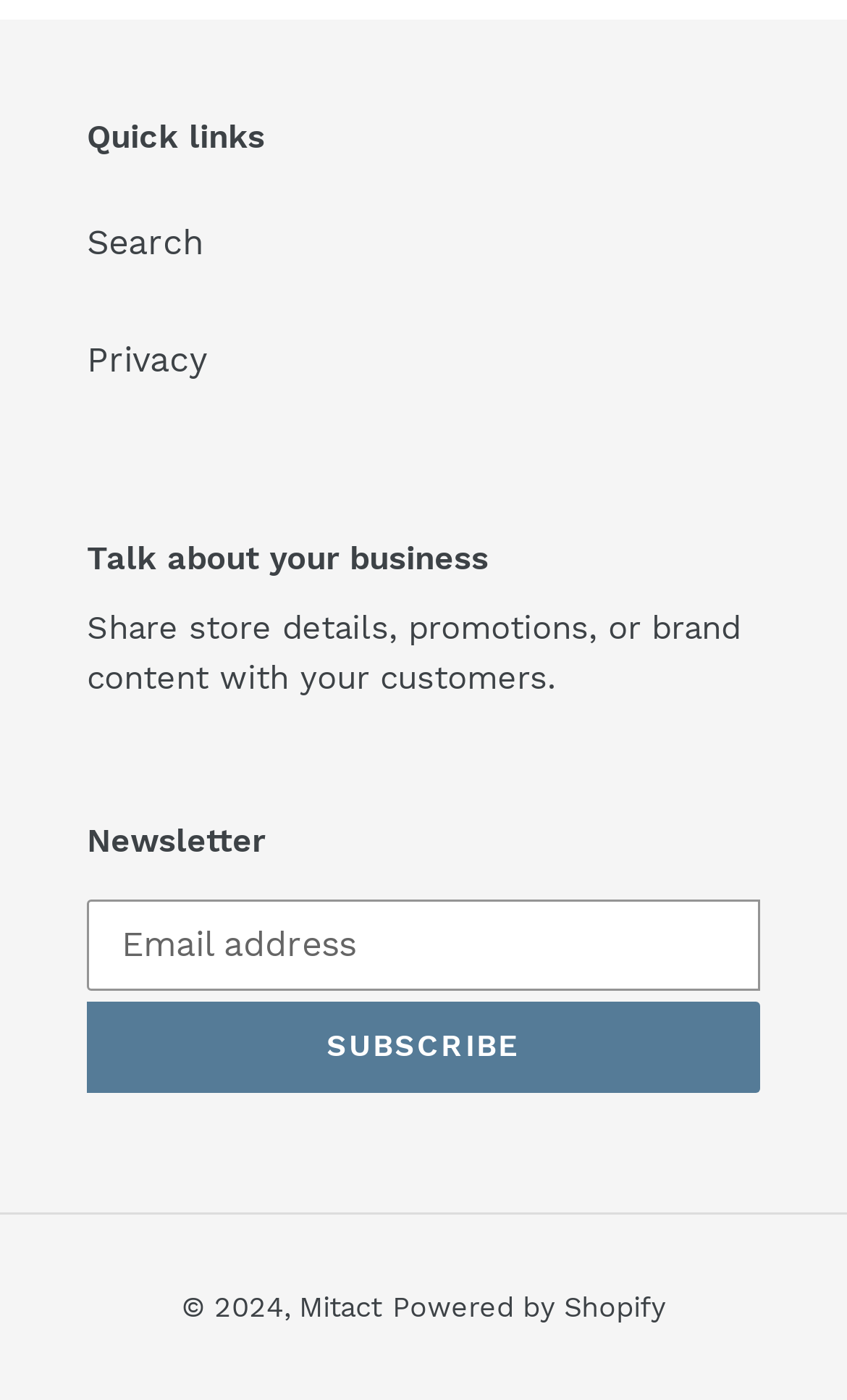What is the topic of the promotional content?
Answer the question based on the image using a single word or a brief phrase.

Business